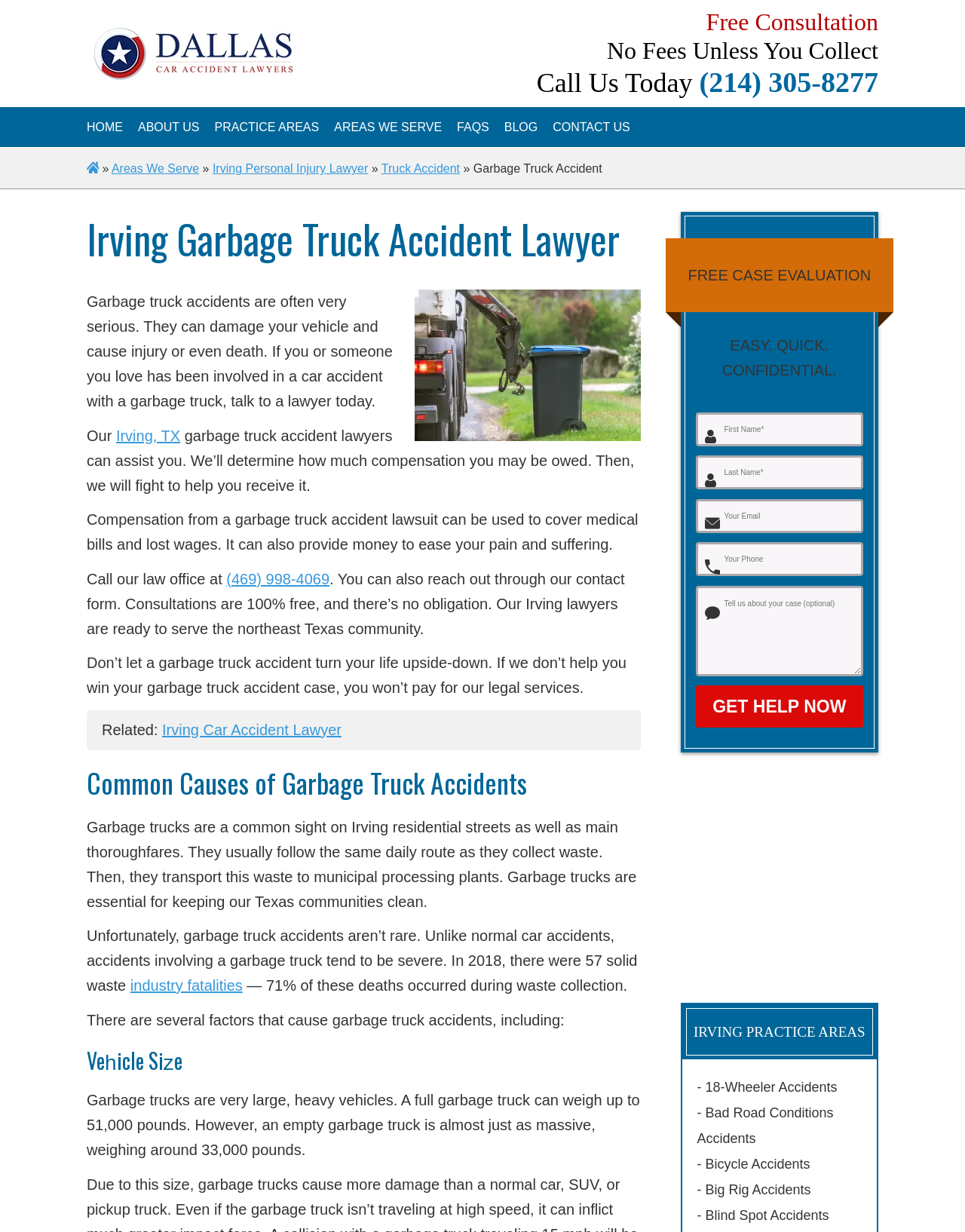Could you locate the bounding box coordinates for the section that should be clicked to accomplish this task: "Click the 'CONTACT US' link".

[0.573, 0.098, 0.653, 0.109]